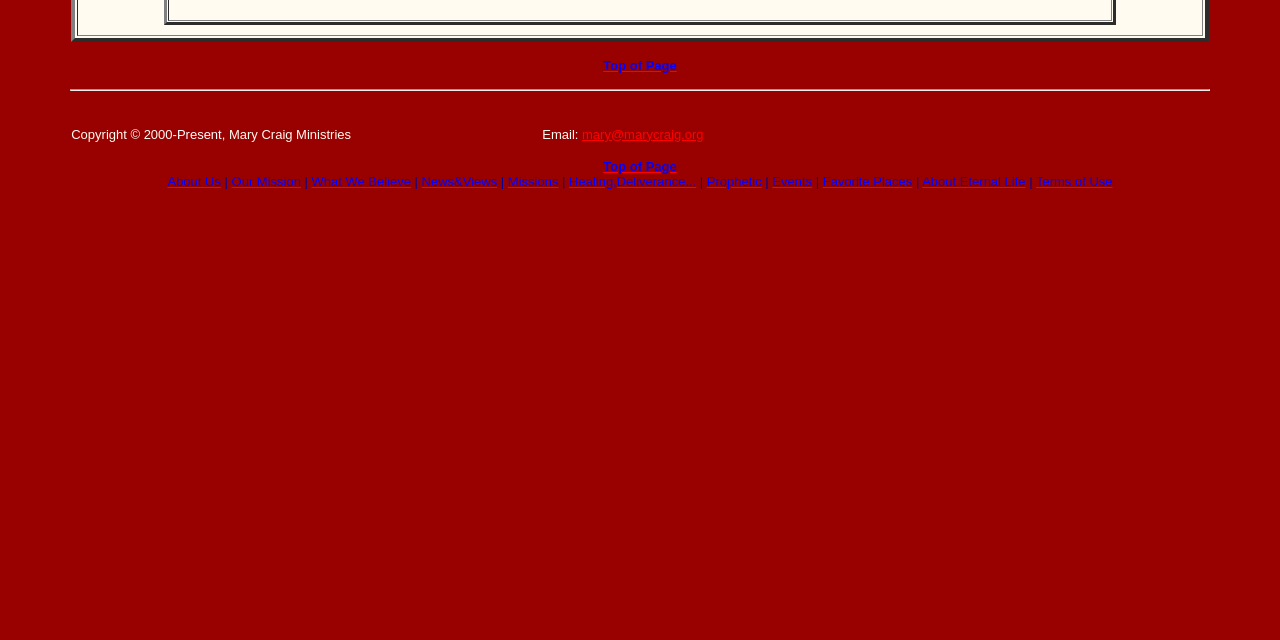For the following element description, predict the bounding box coordinates in the format (top-left x, top-left y, bottom-right x, bottom-right y). All values should be floating point numbers between 0 and 1. Description: About Eternal Life

[0.72, 0.269, 0.801, 0.295]